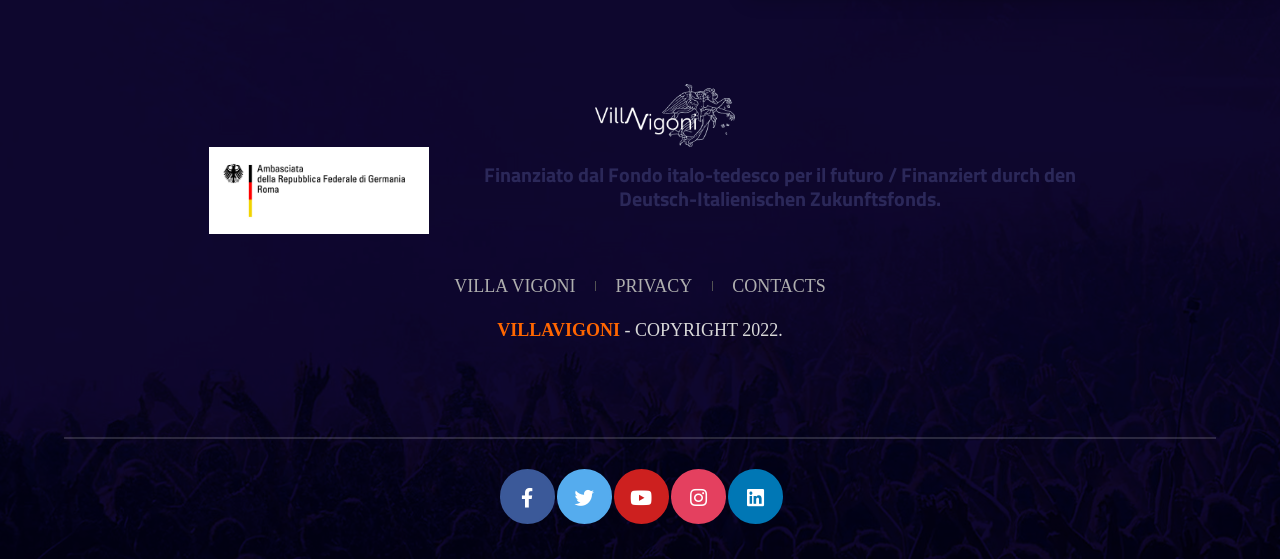Determine the bounding box coordinates for the clickable element required to fulfill the instruction: "Visit VILLA VIGONI". Provide the coordinates as four float numbers between 0 and 1, i.e., [left, top, right, bottom].

[0.355, 0.494, 0.45, 0.53]